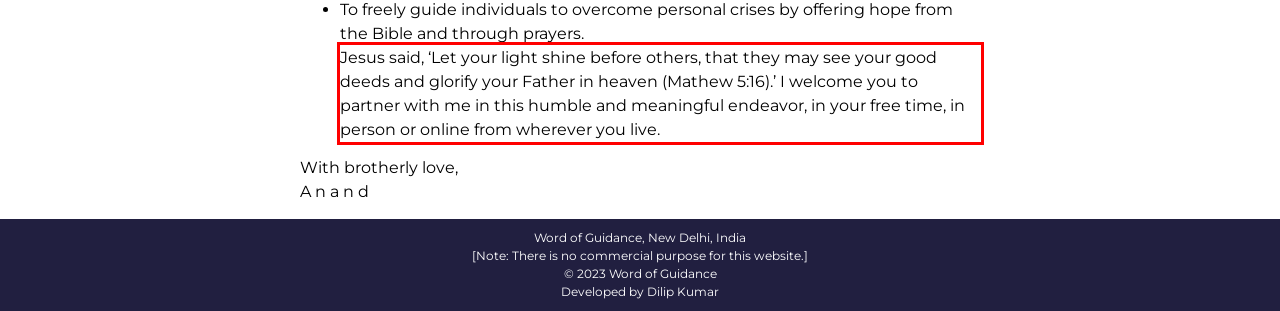In the given screenshot, locate the red bounding box and extract the text content from within it.

Jesus said, ‘Let your light shine before others, that they may see your good deeds and glorify your Father in heaven (Mathew 5:16).’ I welcome you to partner with me in this humble and meaningful endeavor, in your free time, in person or online from wherever you live.